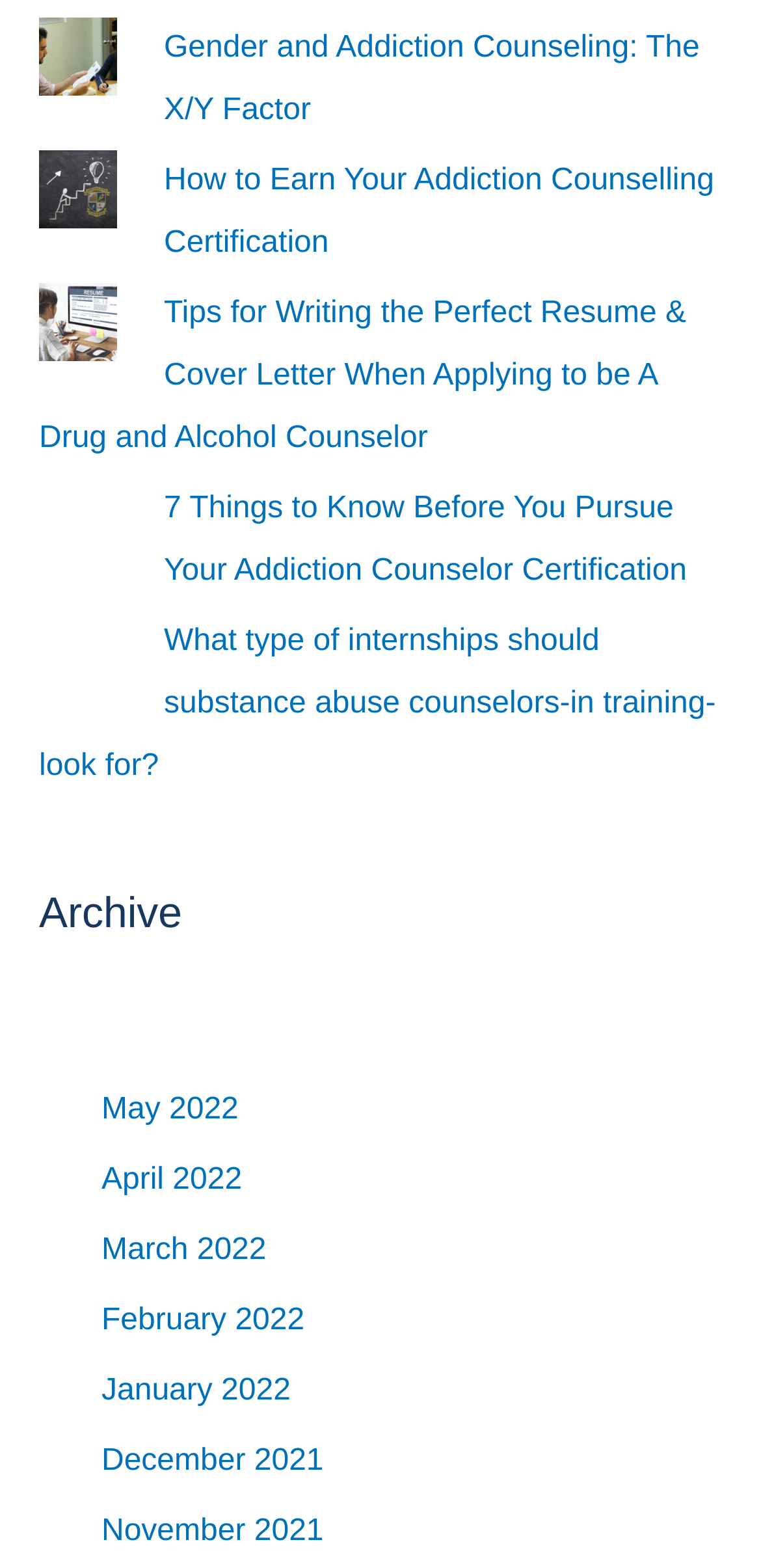Please respond to the question using a single word or phrase:
What is the vertical position of the link 'April 2022'?

Middle